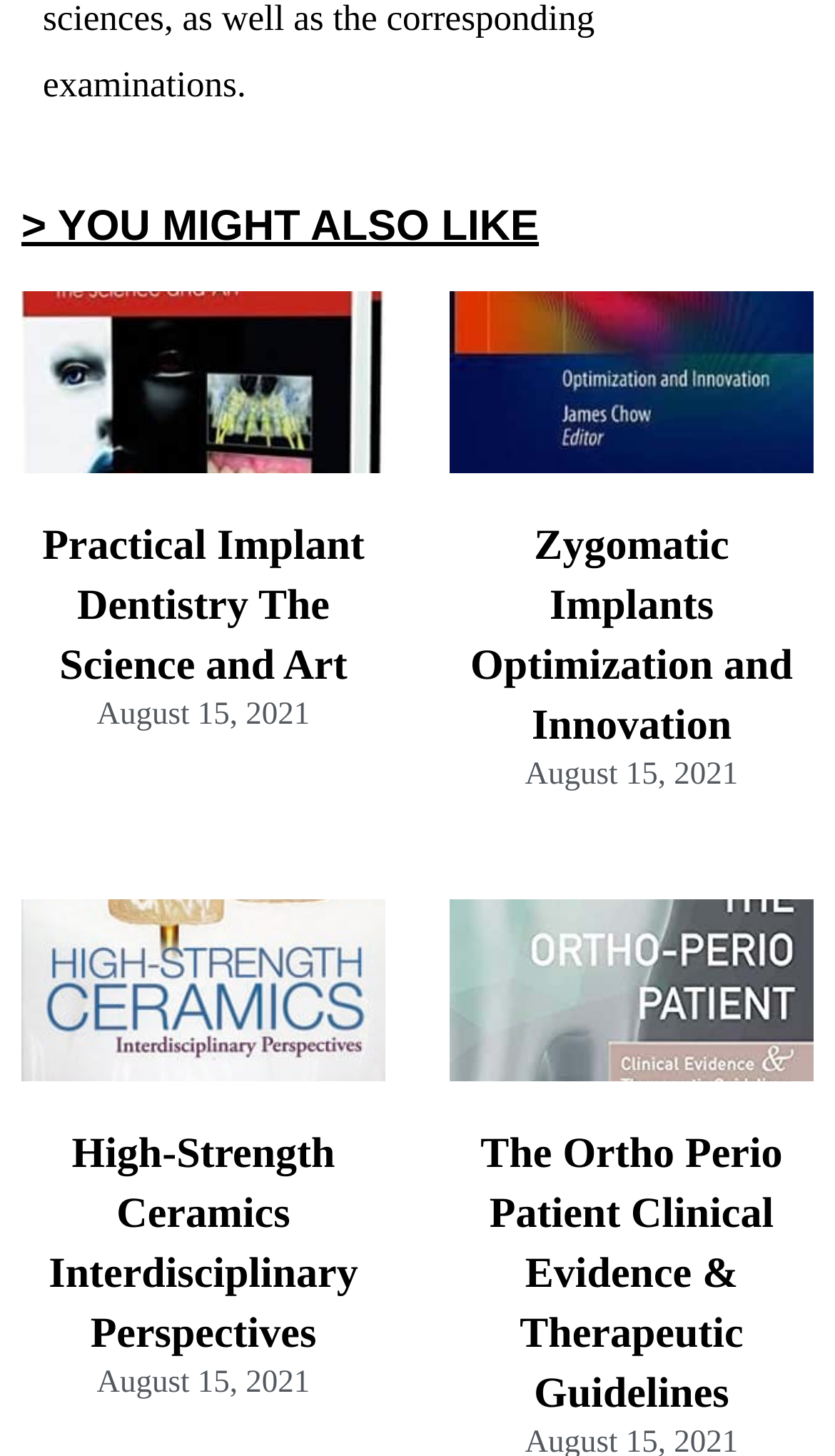Can you show the bounding box coordinates of the region to click on to complete the task described in the instruction: "check The Ortho Perio Patient Clinical Evidence & Therapeutic Guidelines"?

[0.576, 0.777, 0.937, 0.974]